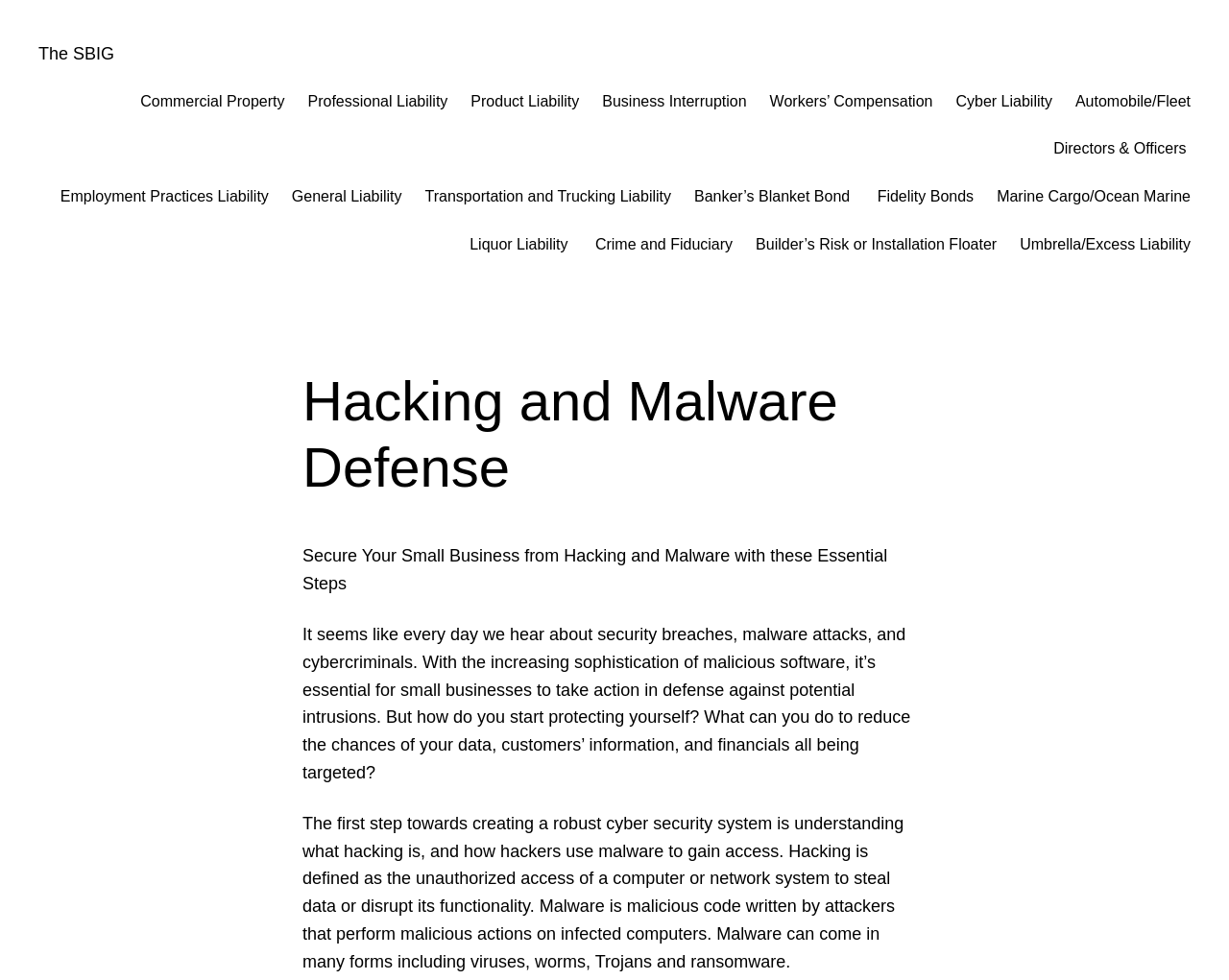What is the first step in creating a robust cyber security system?
Please provide a single word or phrase as the answer based on the screenshot.

Understanding what hacking is